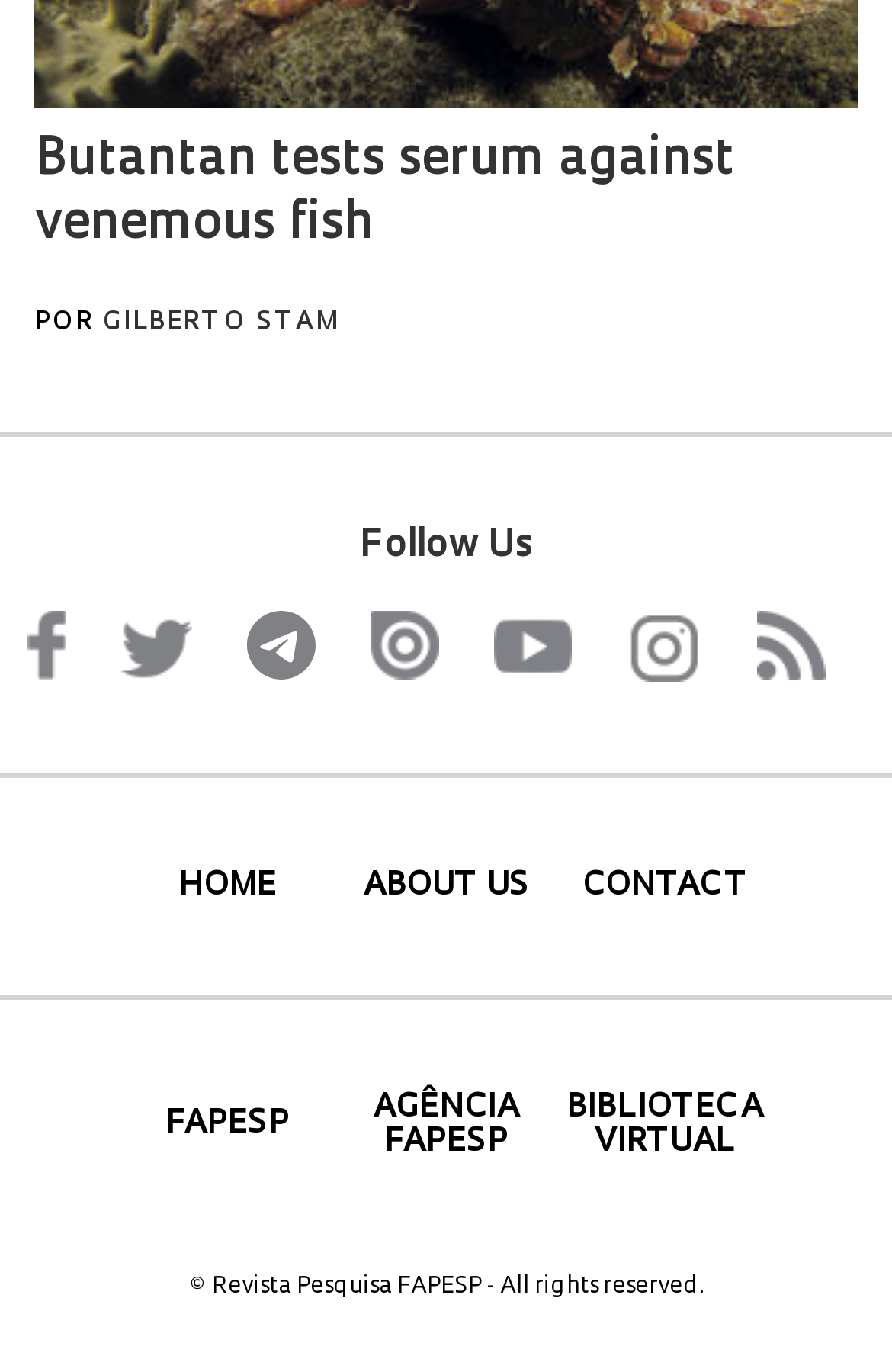Identify the bounding box coordinates of the clickable section necessary to follow the following instruction: "Subscribe to RSS". The coordinates should be presented as four float numbers from 0 to 1, i.e., [left, top, right, bottom].

[0.849, 0.445, 0.926, 0.495]